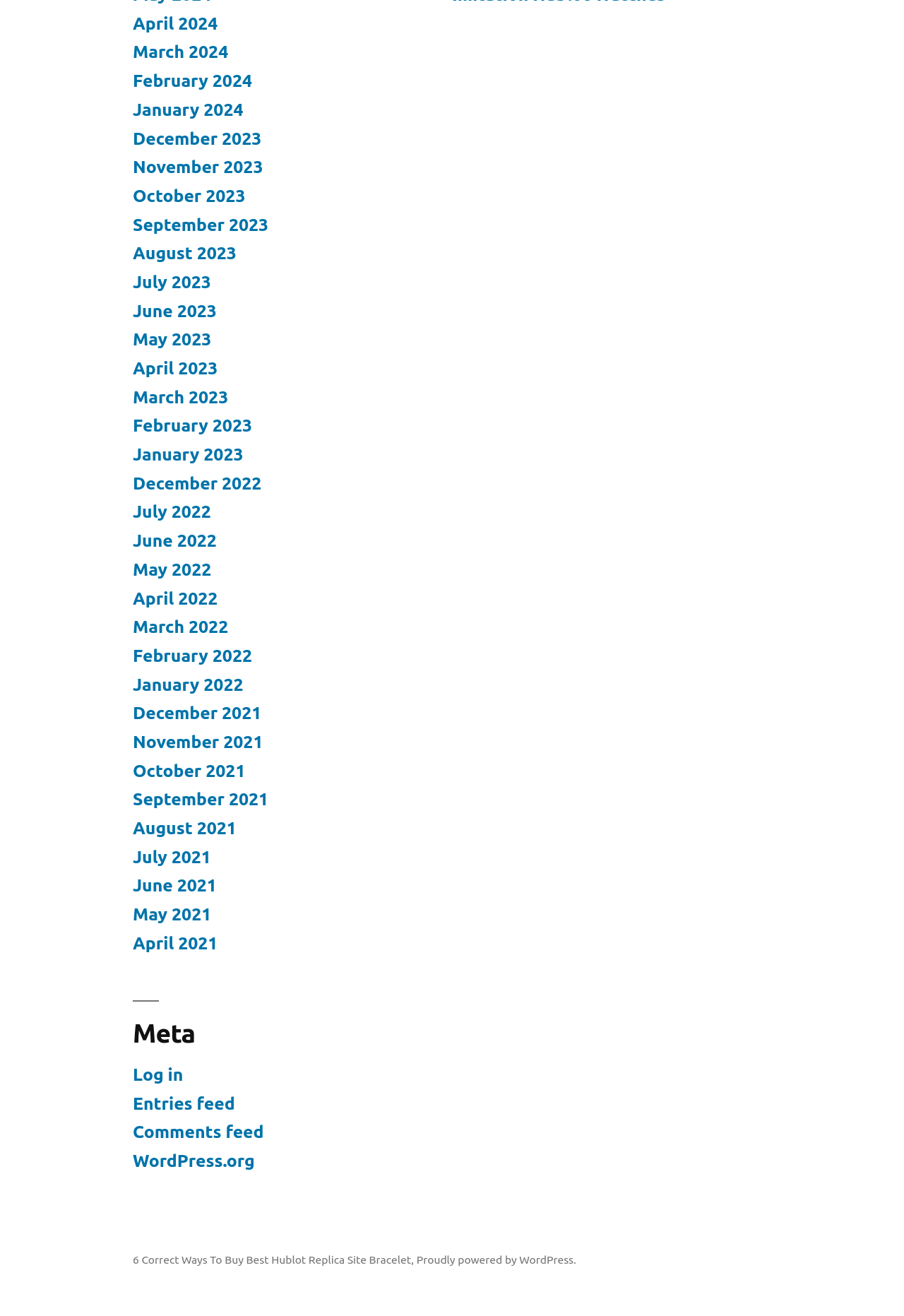Give a one-word or one-phrase response to the question: 
What is the name of the content management system powering this website?

WordPress